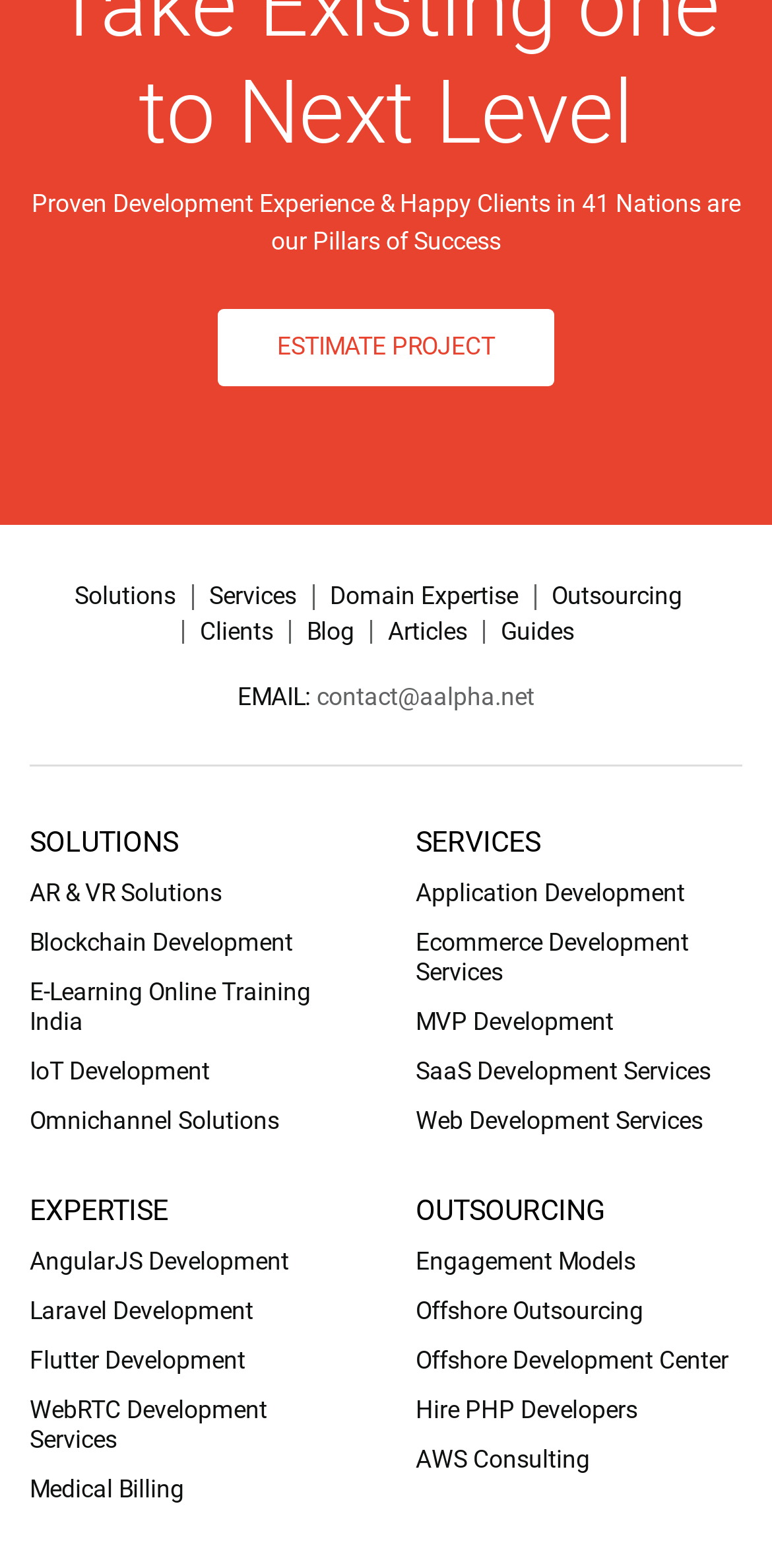What is the last expertise listed?
Using the image, respond with a single word or phrase.

Medical Billing